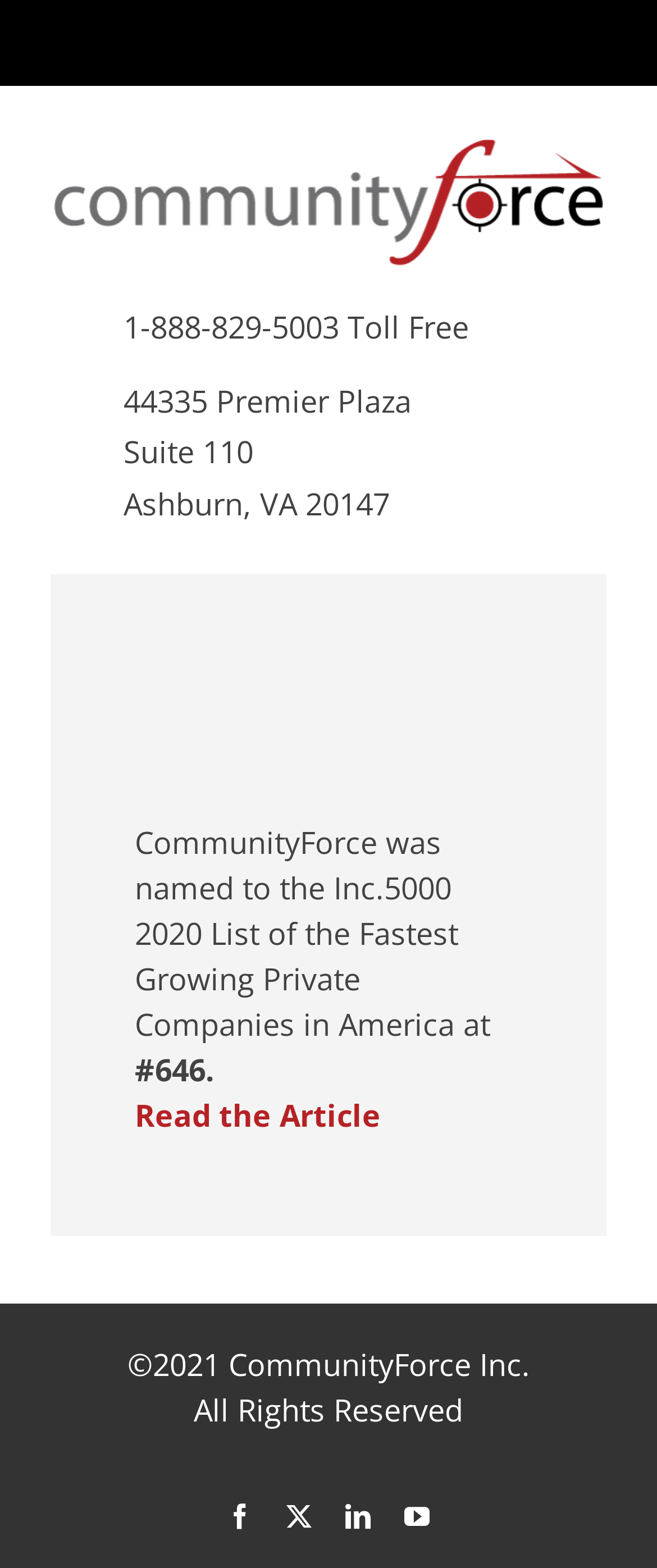Determine the bounding box coordinates of the section I need to click to execute the following instruction: "Call the toll-free number". Provide the coordinates as four float numbers between 0 and 1, i.e., [left, top, right, bottom].

[0.188, 0.196, 0.713, 0.222]